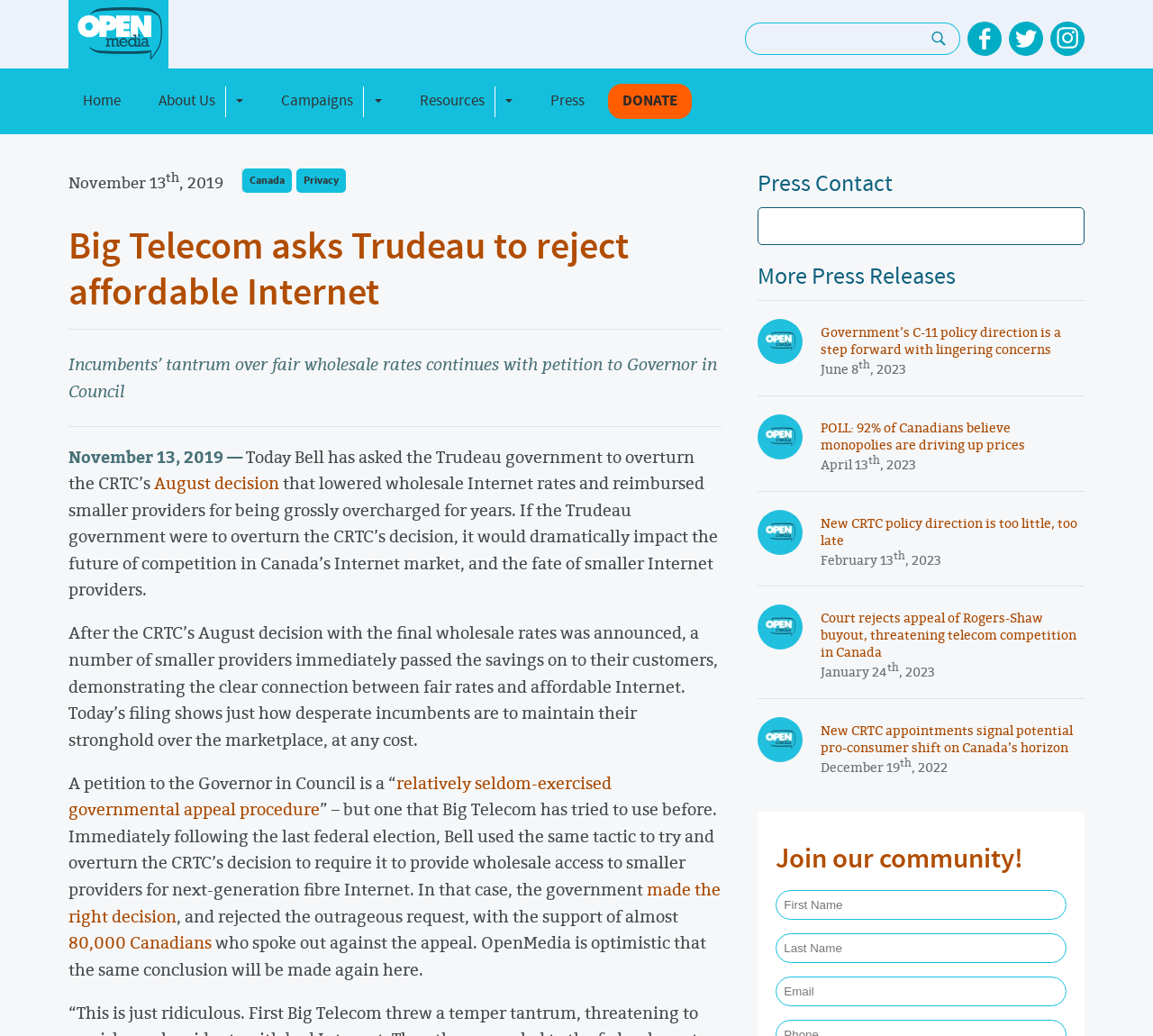Determine the bounding box coordinates of the element's region needed to click to follow the instruction: "Donate to OpenMedia". Provide these coordinates as four float numbers between 0 and 1, formatted as [left, top, right, bottom].

[0.527, 0.081, 0.6, 0.115]